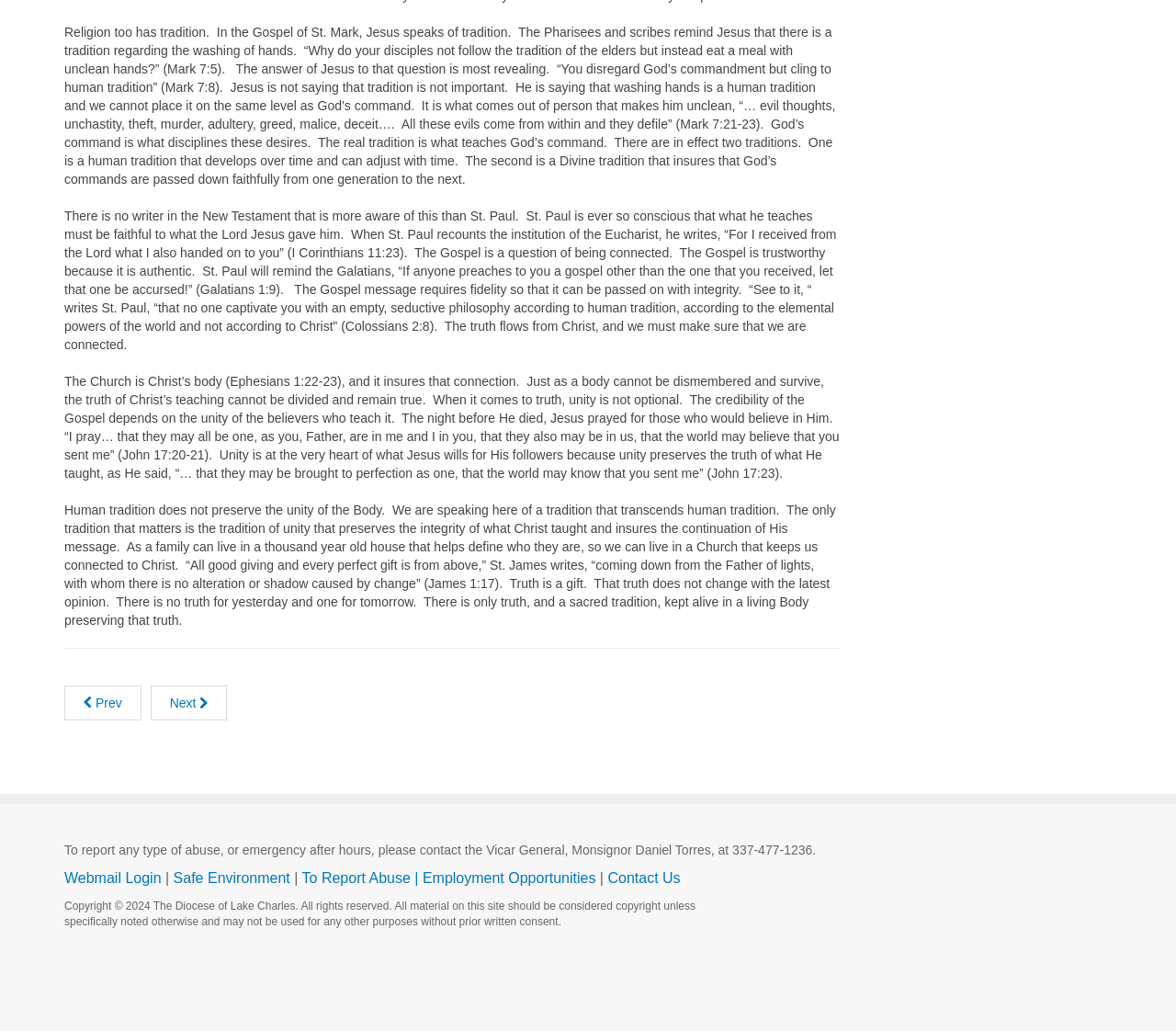Locate the bounding box of the UI element with the following description: "Webmail Login".

[0.055, 0.844, 0.137, 0.859]